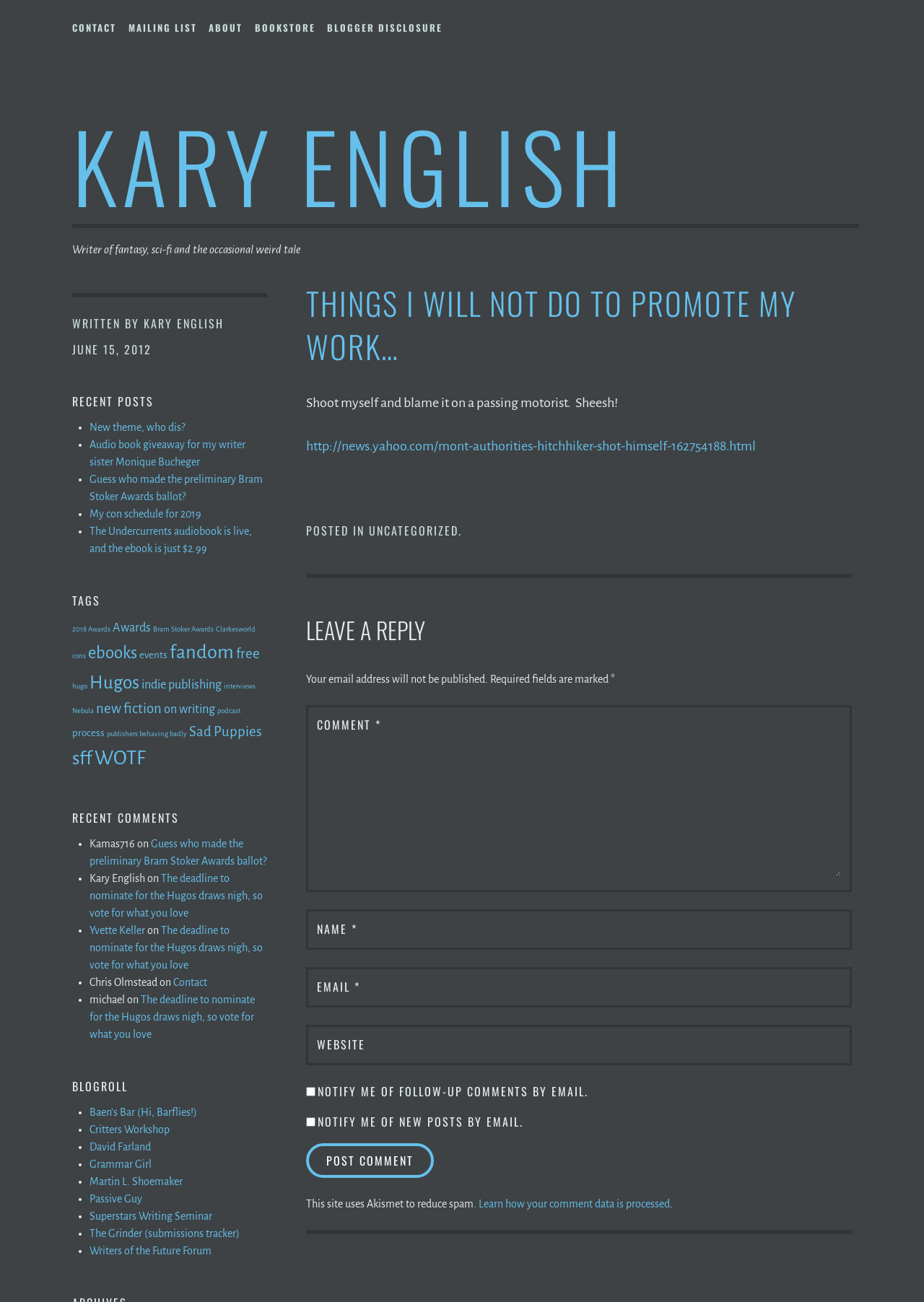Please identify the bounding box coordinates of the element I need to click to follow this instruction: "Click the 'Finndon' link".

None